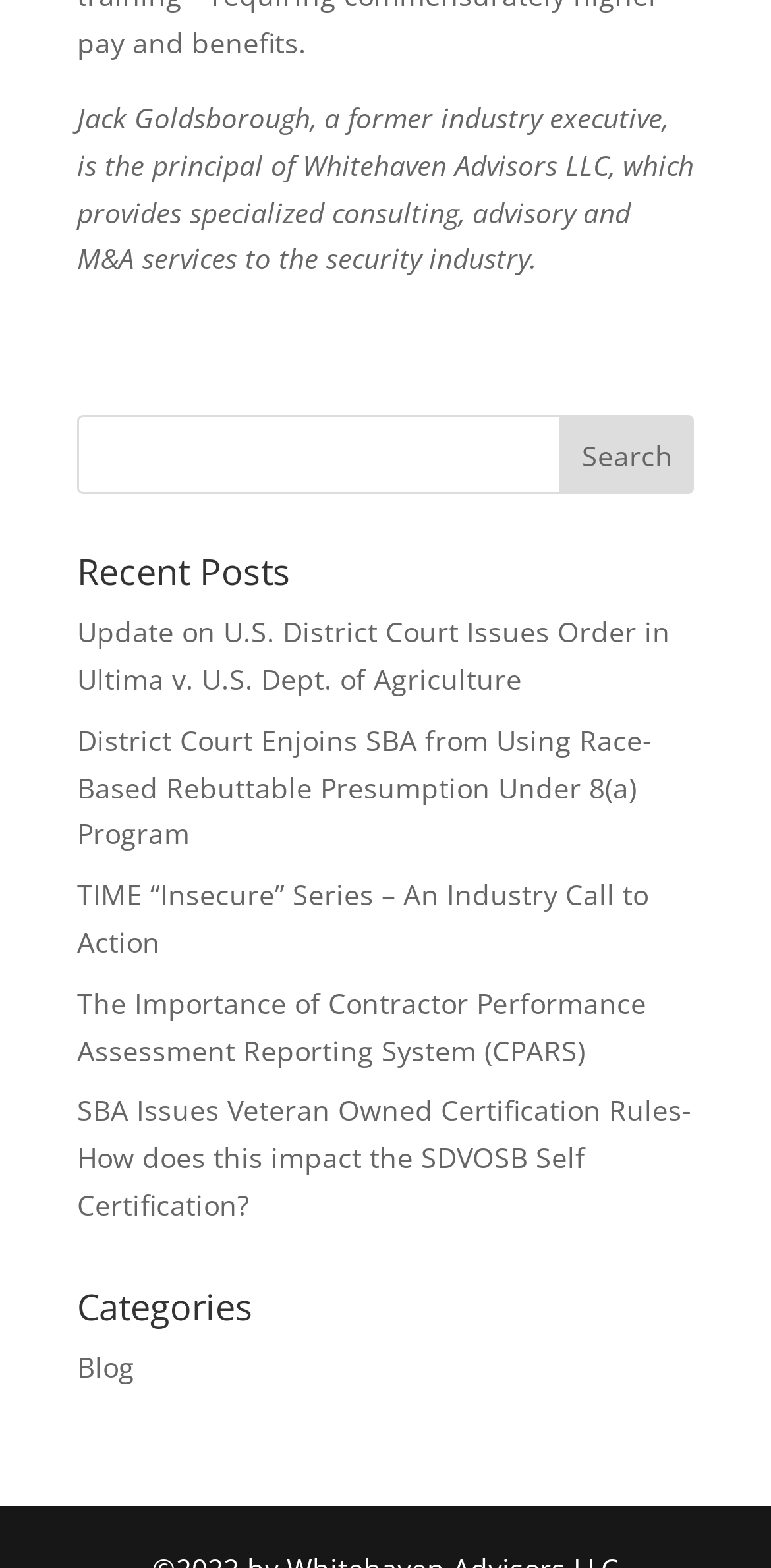Please reply to the following question with a single word or a short phrase:
What is the purpose of the textbox?

Search